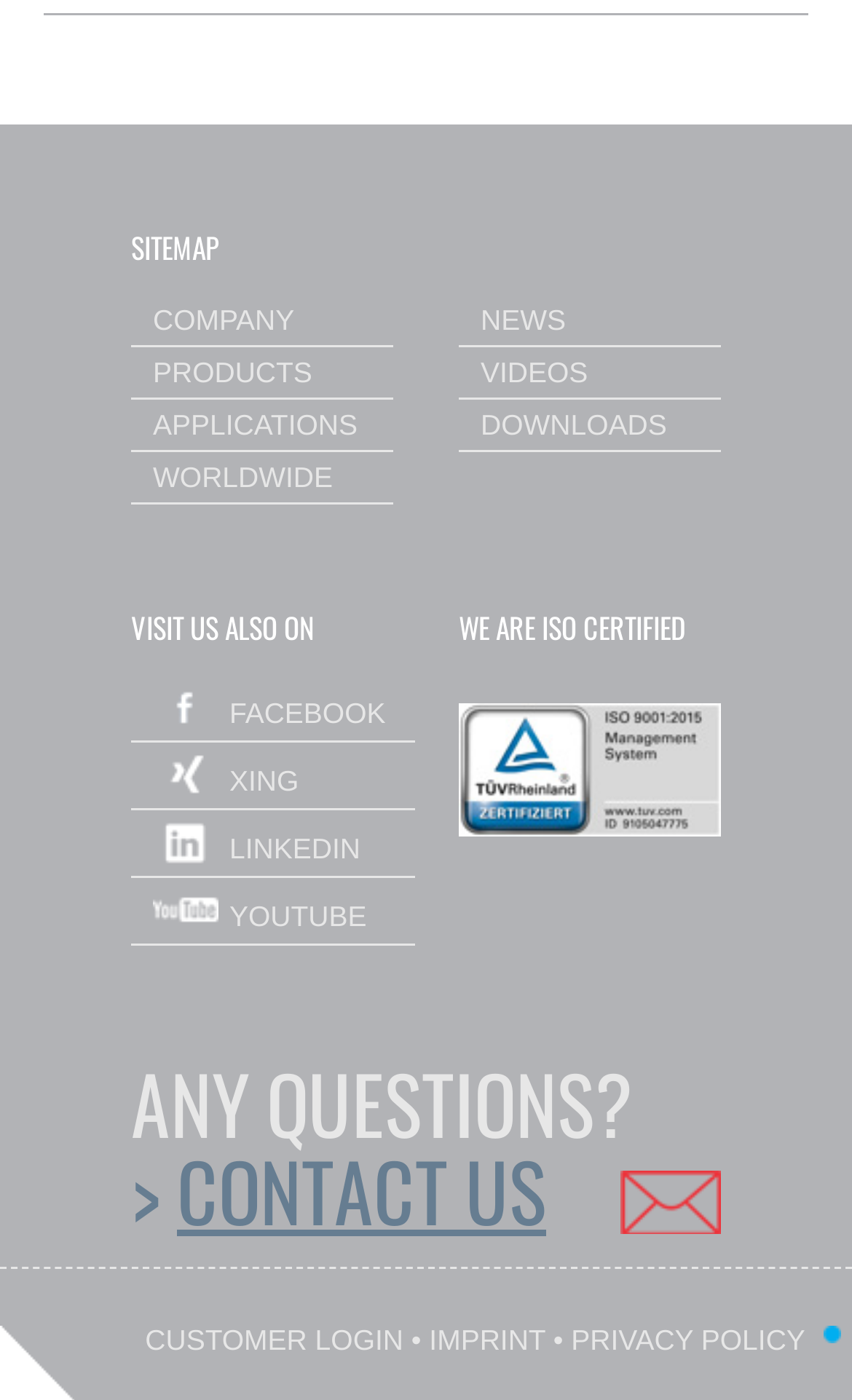What is the certification mentioned on the webpage?
Answer with a single word or short phrase according to what you see in the image.

ISO certified